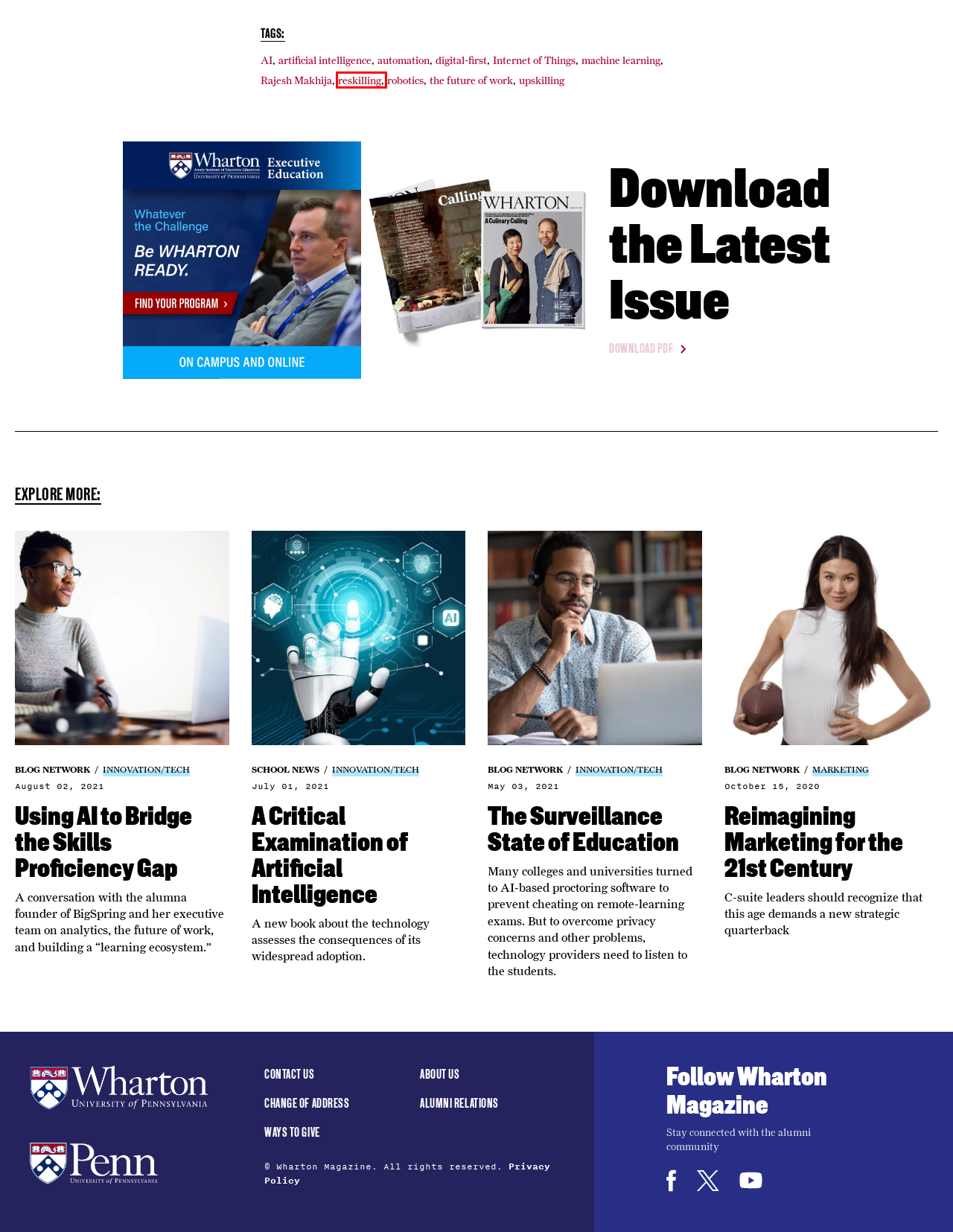Review the screenshot of a webpage that includes a red bounding box. Choose the webpage description that best matches the new webpage displayed after clicking the element within the bounding box. Here are the candidates:
A. Using AI to Bridge the Skills Proficiency Gap - Wharton Magazine
B. upskilling Archives - Wharton Magazine
C. A Critical Examination of Artificial Intelligence - Wharton Magazine
D. robotics Archives - Wharton Magazine
E. Privacy Policy | University of Pennsylvania
F. Alumni - Wharton Giving Home - Alumni
G. reskilling Archives - Wharton Magazine
H. The Surveillance State of Education - Wharton Magazine

G